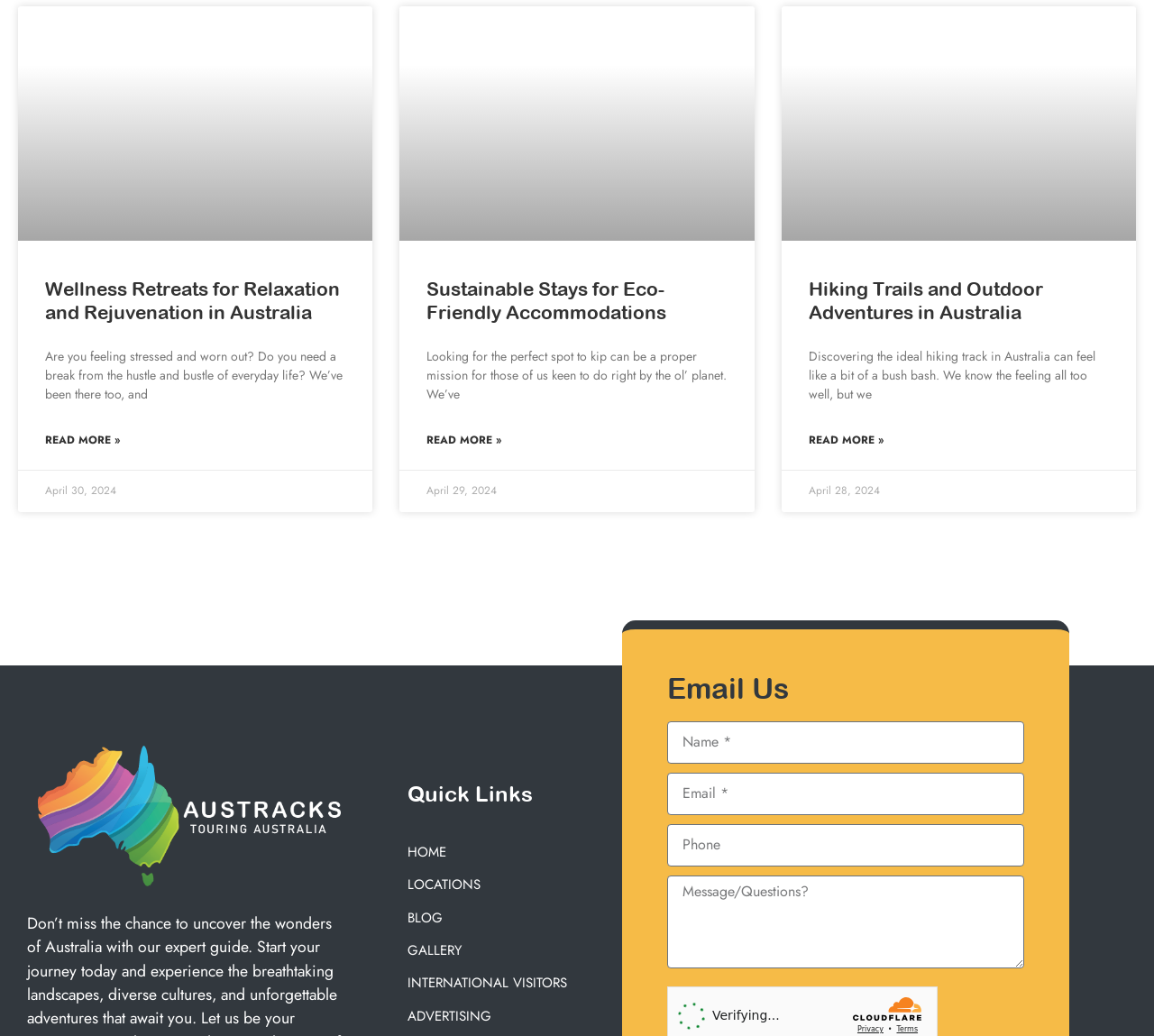Please indicate the bounding box coordinates for the clickable area to complete the following task: "Read more about Wellness Retreats for Relaxation and Rejuvenation in Australia". The coordinates should be specified as four float numbers between 0 and 1, i.e., [left, top, right, bottom].

[0.039, 0.413, 0.104, 0.436]